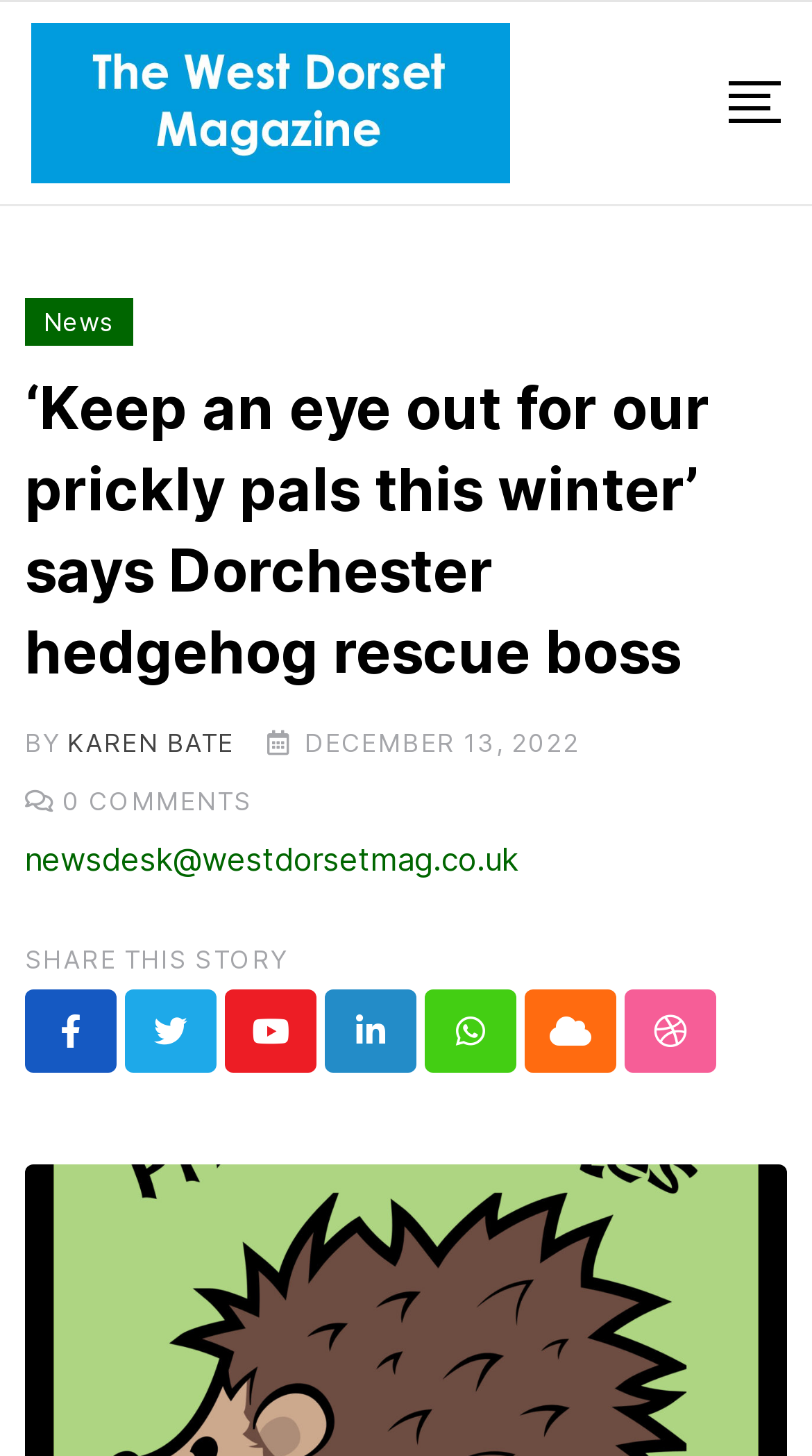Please locate the bounding box coordinates of the element that needs to be clicked to achieve the following instruction: "View more stories by the same author". The coordinates should be four float numbers between 0 and 1, i.e., [left, top, right, bottom].

[0.038, 0.016, 0.628, 0.125]